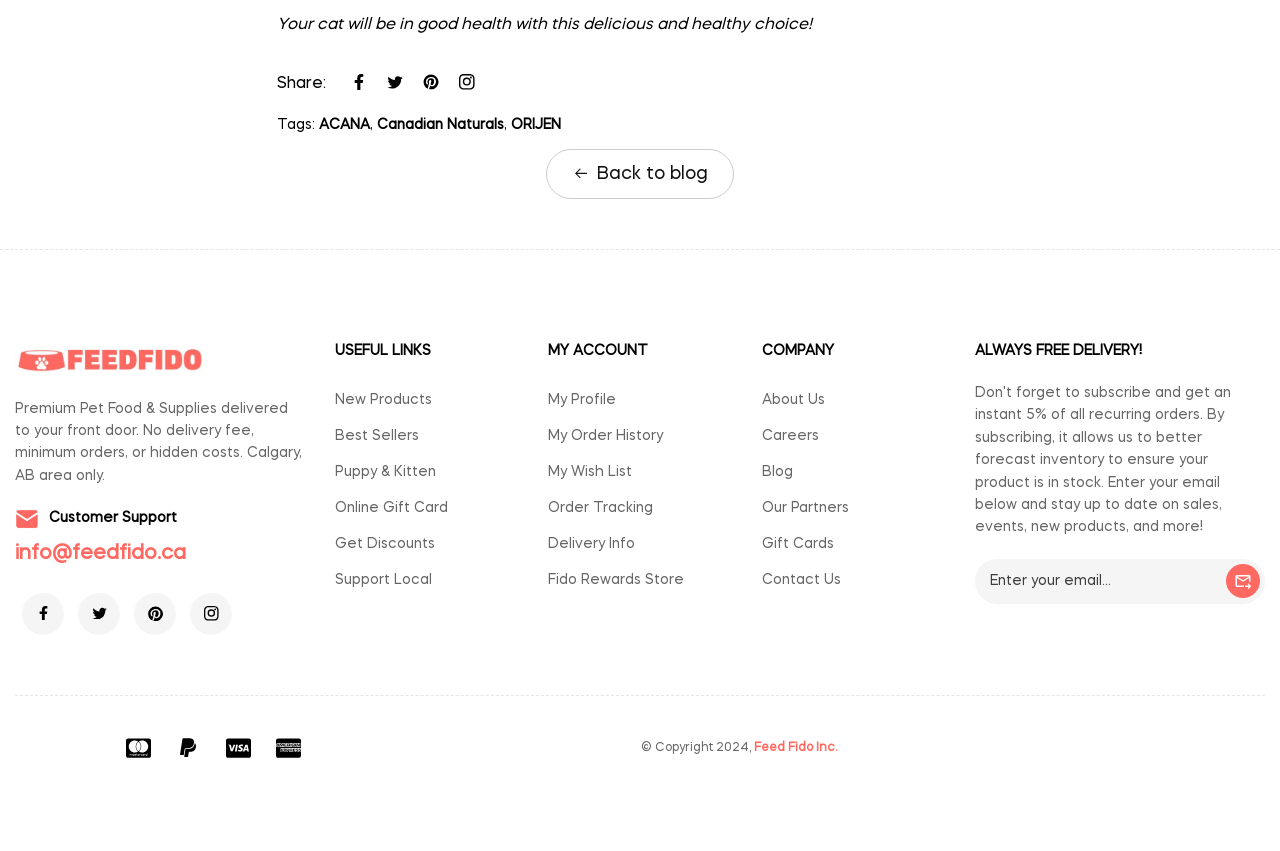Identify the bounding box coordinates for the element you need to click to achieve the following task: "Subscribe to the newsletter". Provide the bounding box coordinates as four float numbers between 0 and 1, in the form [left, top, right, bottom].

[0.762, 0.657, 0.958, 0.709]